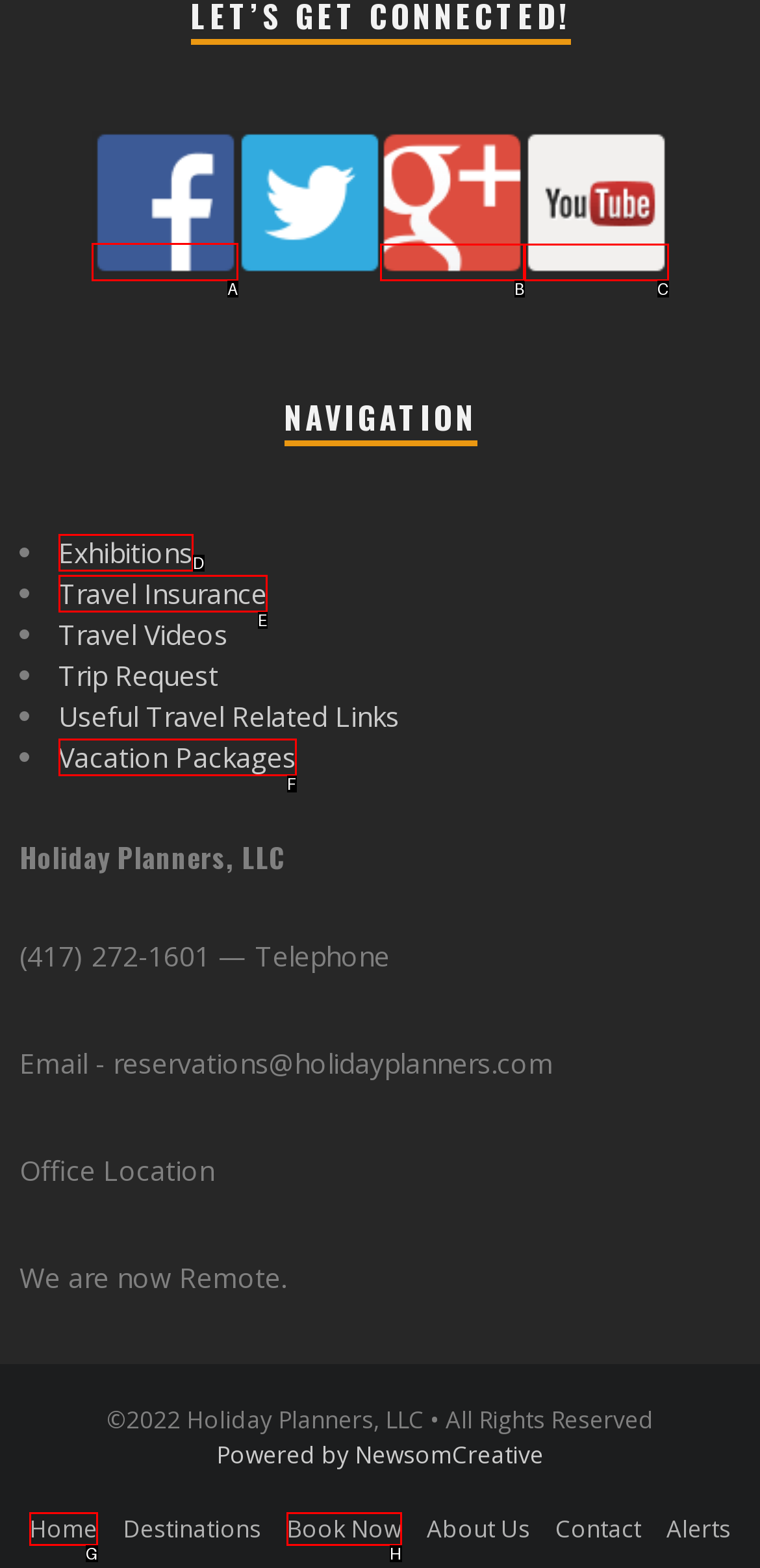Identify the HTML element to click to execute this task: Click on Facebook Respond with the letter corresponding to the proper option.

A